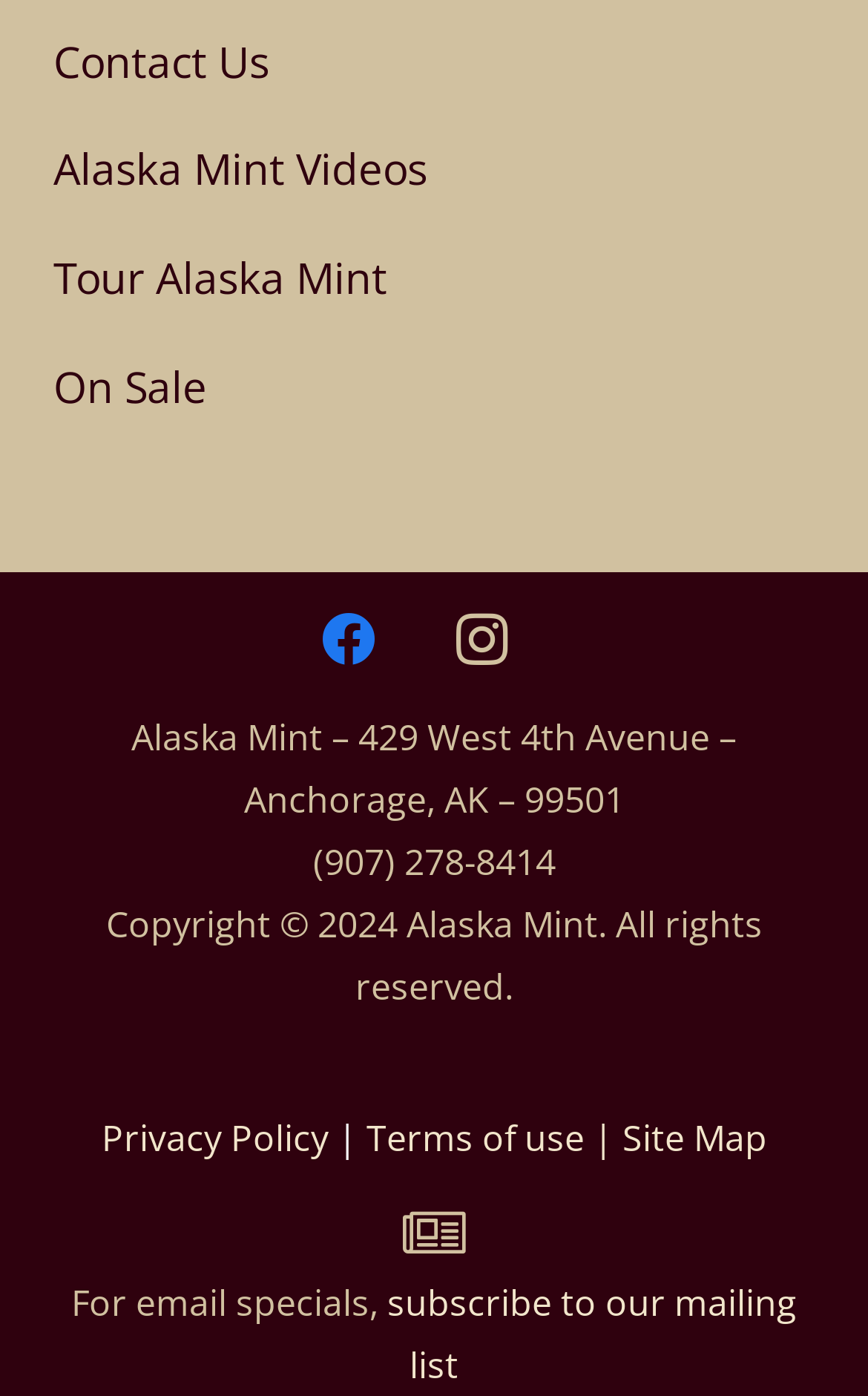Respond to the question below with a concise word or phrase:
What social media platform is represented by the icon with the bounding box coordinates [0.325, 0.409, 0.478, 0.505]?

Facebook